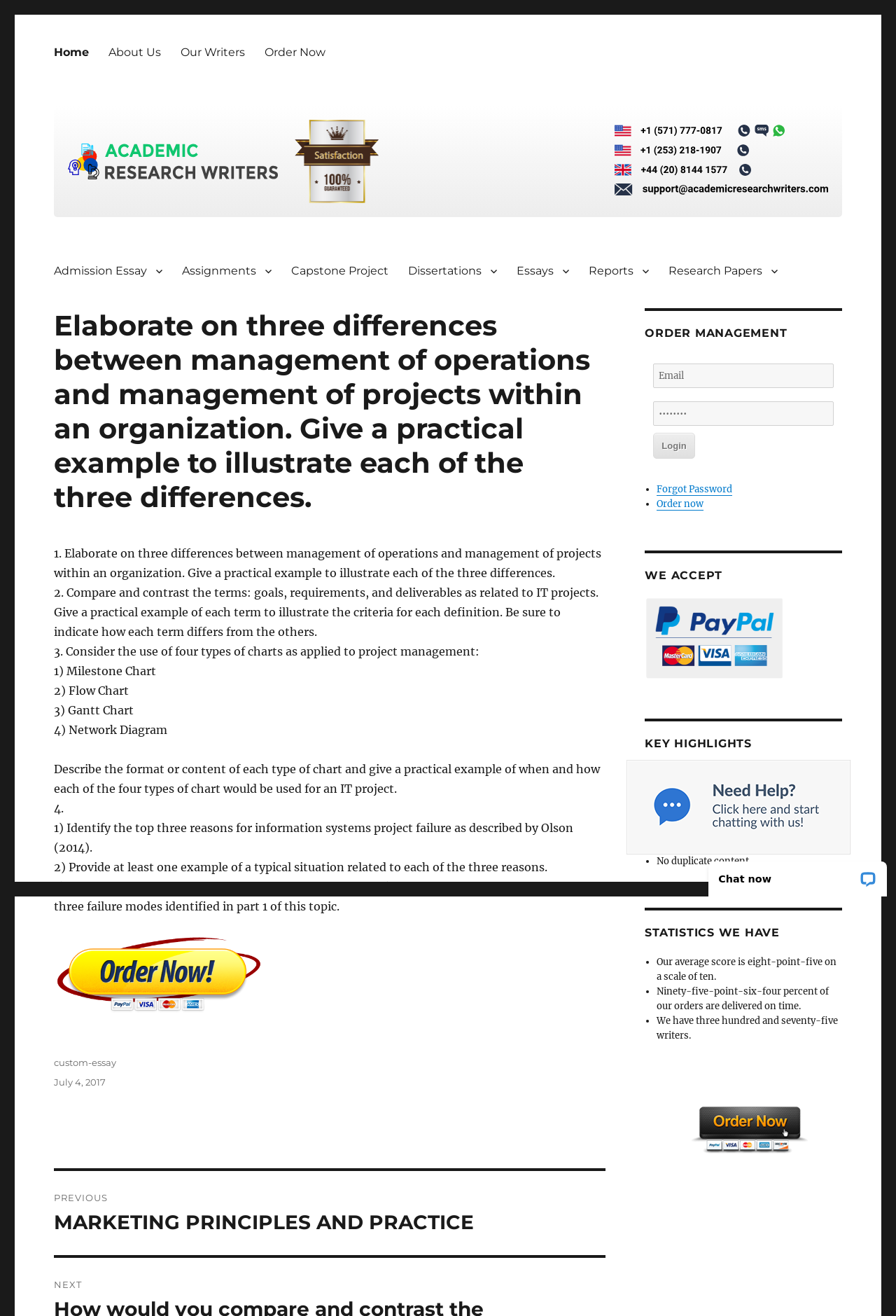Please identify the coordinates of the bounding box for the clickable region that will accomplish this instruction: "Click on the 'Order Now' button".

[0.285, 0.028, 0.374, 0.051]